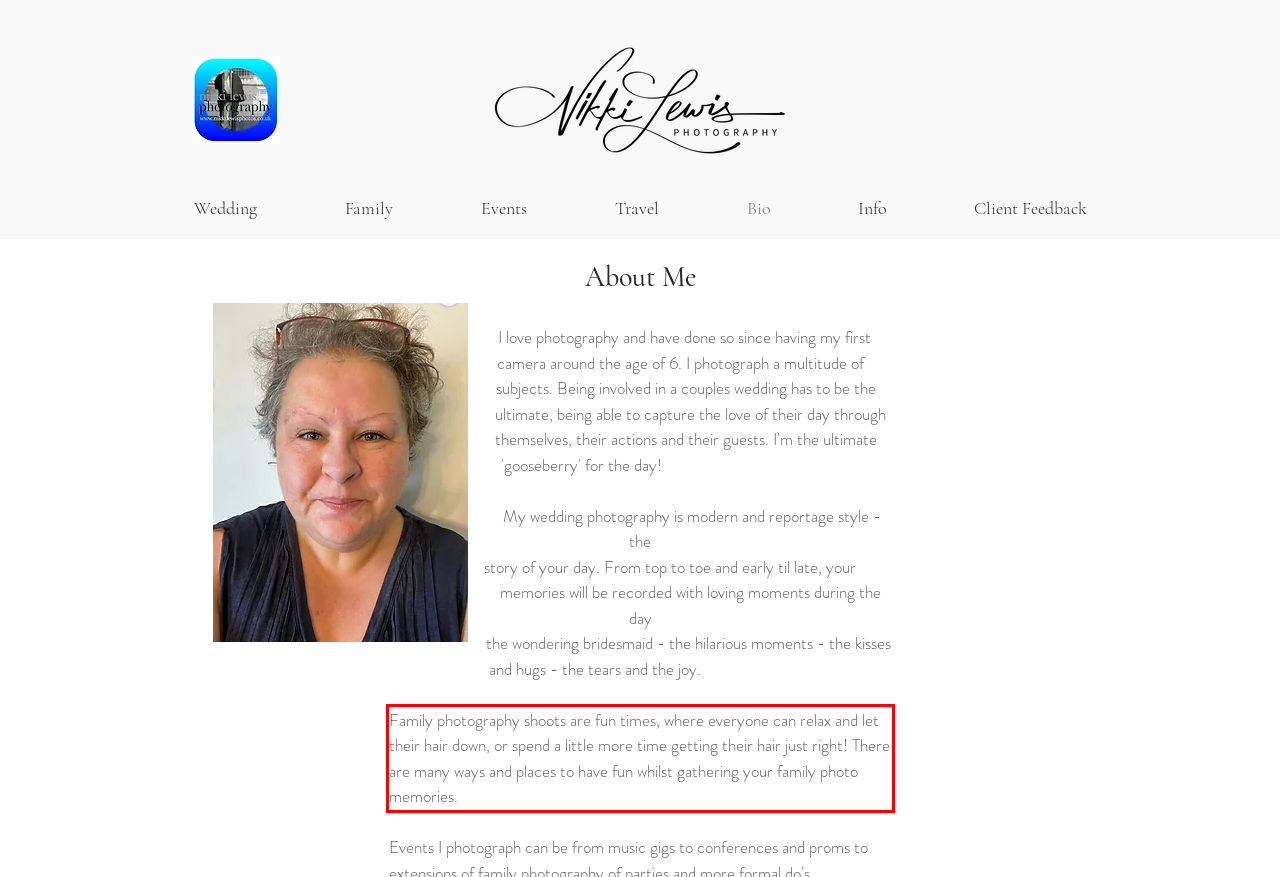You are given a screenshot with a red rectangle. Identify and extract the text within this red bounding box using OCR.

Family photography shoots are fun times, where everyone can relax and let their hair down, or spend a little more time getting their hair just right! There are many ways and places to have fun whilst gathering your family photo memories.